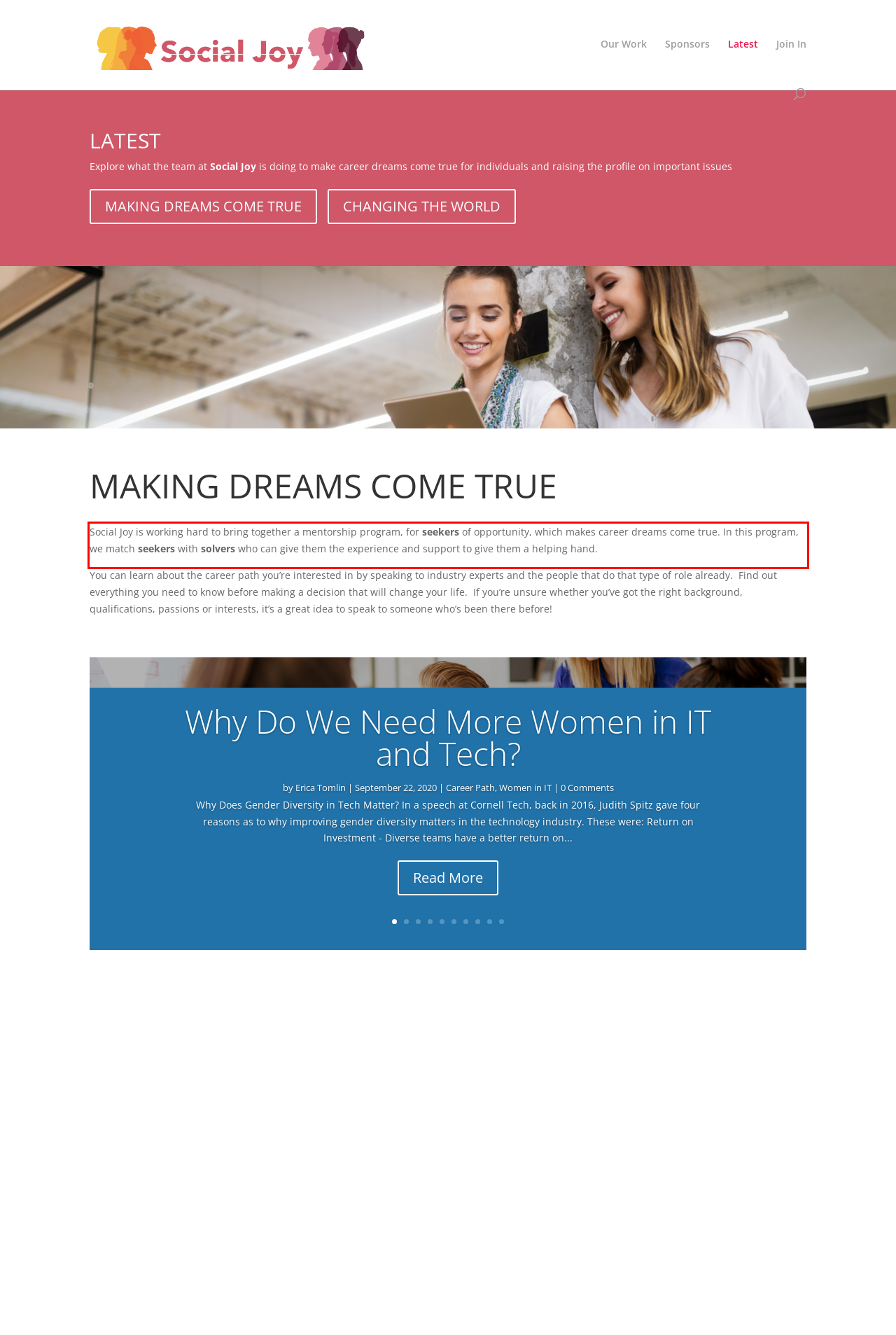With the given screenshot of a webpage, locate the red rectangle bounding box and extract the text content using OCR.

Social Joy is working hard to bring together a mentorship program, for seekers of opportunity, which makes career dreams come true. In this program, we match seekers with solvers who can give them the experience and support to give them a helping hand.